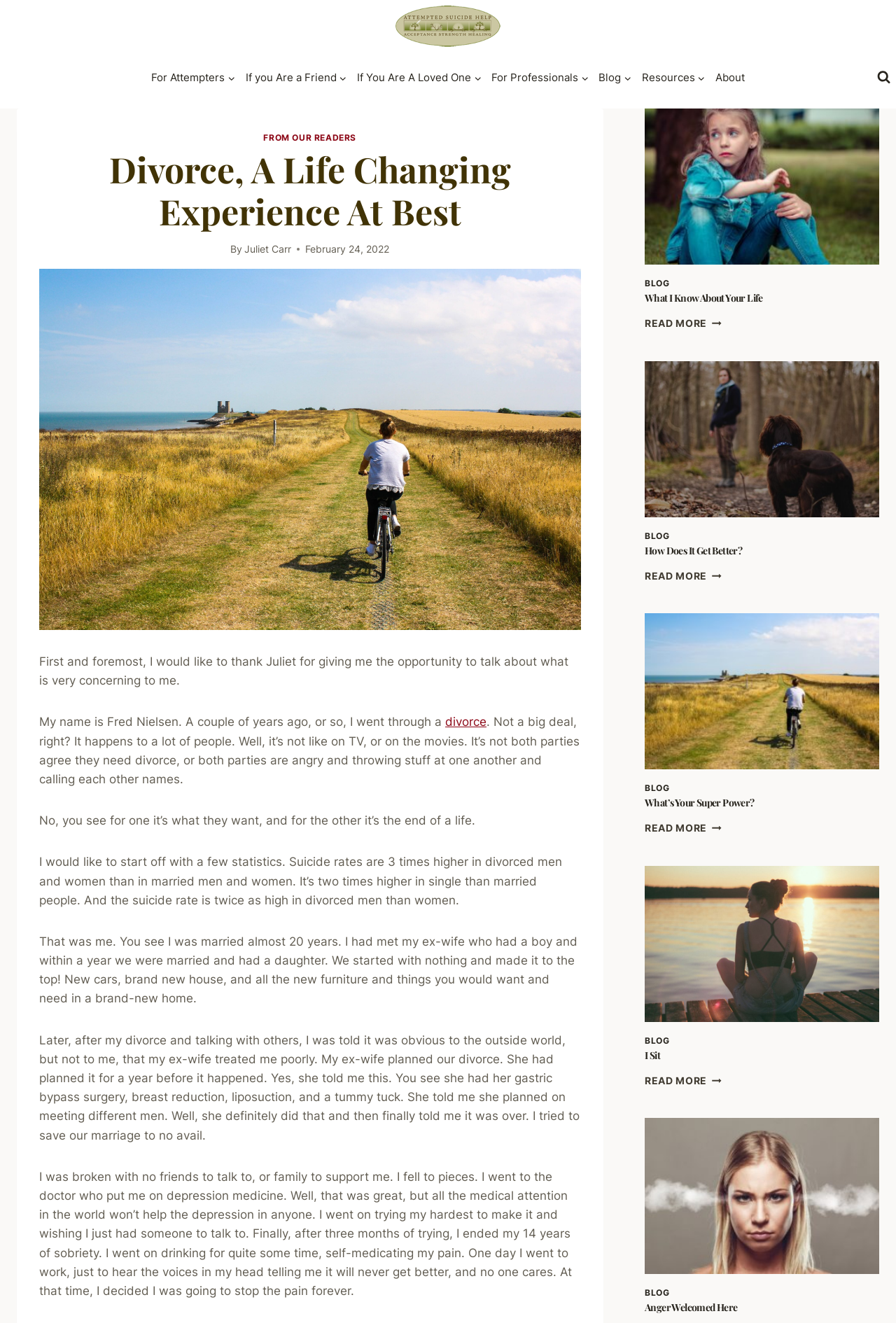Please answer the following question as detailed as possible based on the image: 
What is the author's ex-wife's goal?

According to the blog post, the author's ex-wife had planned the divorce and had a goal to meet different men, which is mentioned as part of the author's personal experience.